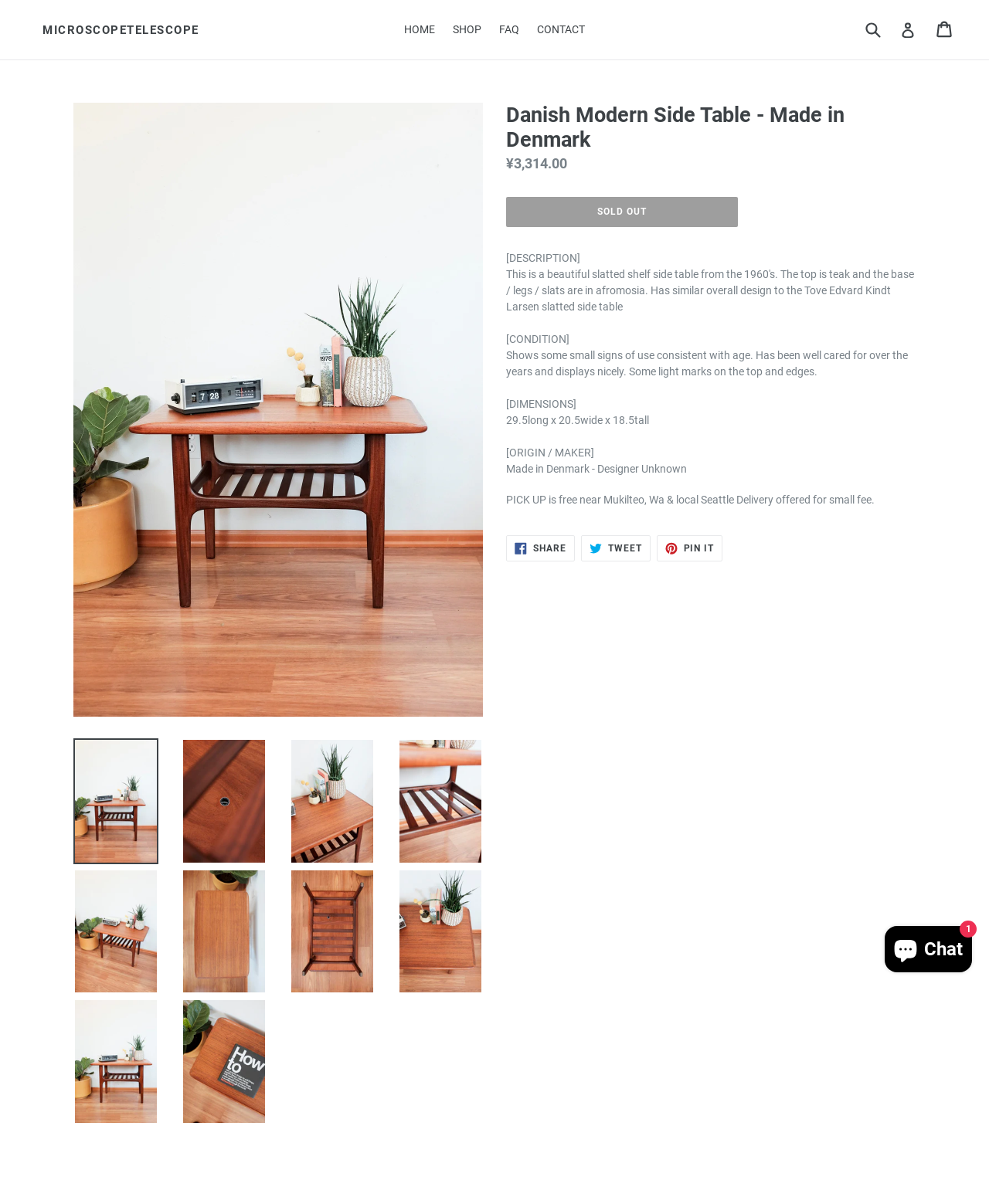Please identify the bounding box coordinates of the clickable area that will fulfill the following instruction: "Contact the seller". The coordinates should be in the format of four float numbers between 0 and 1, i.e., [left, top, right, bottom].

[0.535, 0.016, 0.599, 0.033]